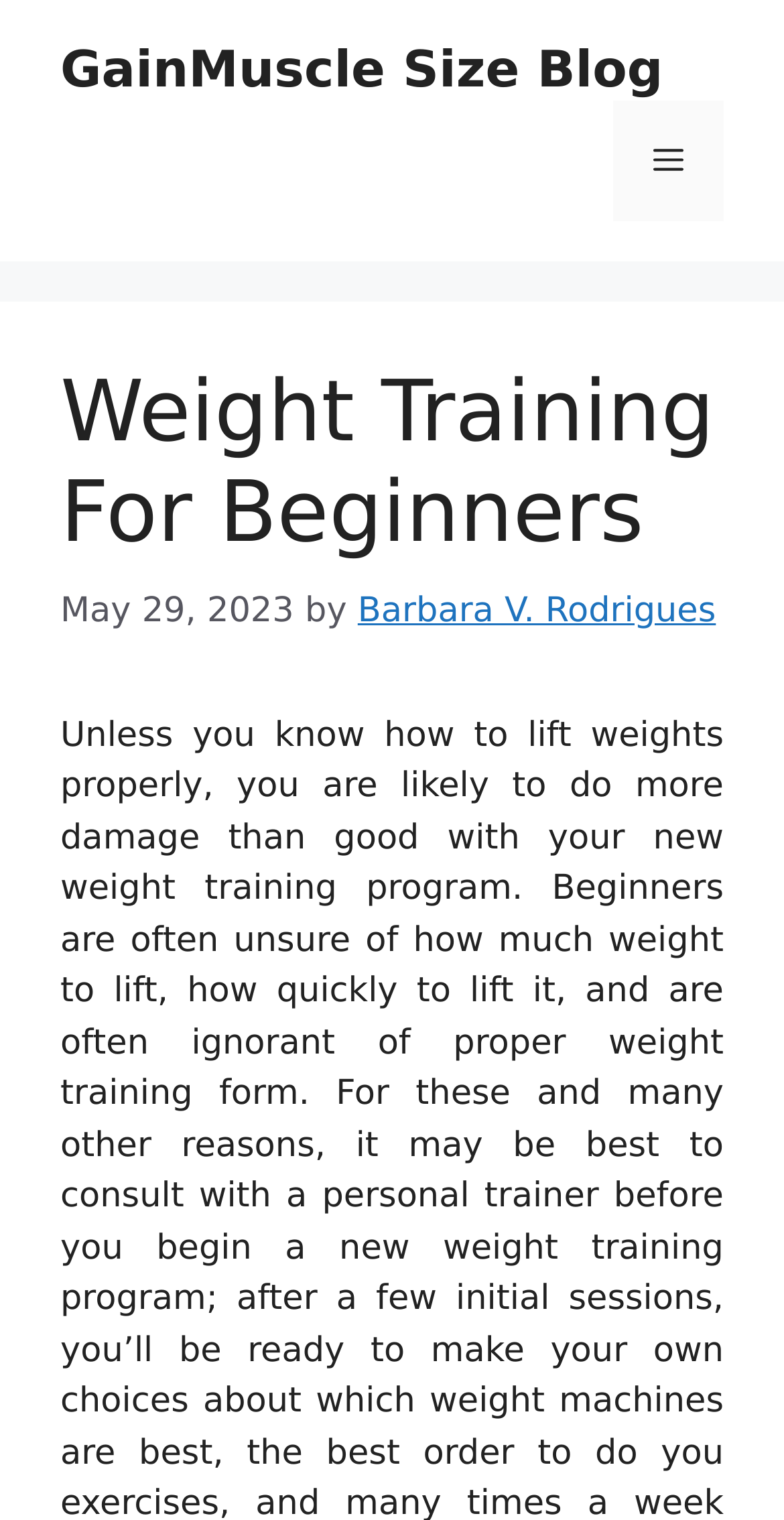Construct a thorough caption encompassing all aspects of the webpage.

The webpage is about weight training for beginners, with a focus on proper lifting techniques. At the top of the page, there is a banner that spans the entire width, containing a link to the "GainMuscle Size Blog" on the left side and a mobile toggle button on the right side. The mobile toggle button is labeled "Menu" and is not currently expanded.

Below the banner, there is a header section that takes up about a third of the page's height. This section contains a heading that reads "Weight Training For Beginners" in a prominent font size. To the right of the heading, there is a timestamp indicating that the article was published on May 29, 2023. The author's name, "Barbara V. Rodrigues", is listed below the timestamp, with a link to their profile or other articles.

The overall layout of the page is clean, with a clear hierarchy of elements and ample whitespace to separate different sections. The use of headings, links, and buttons makes it easy to navigate and understand the content.